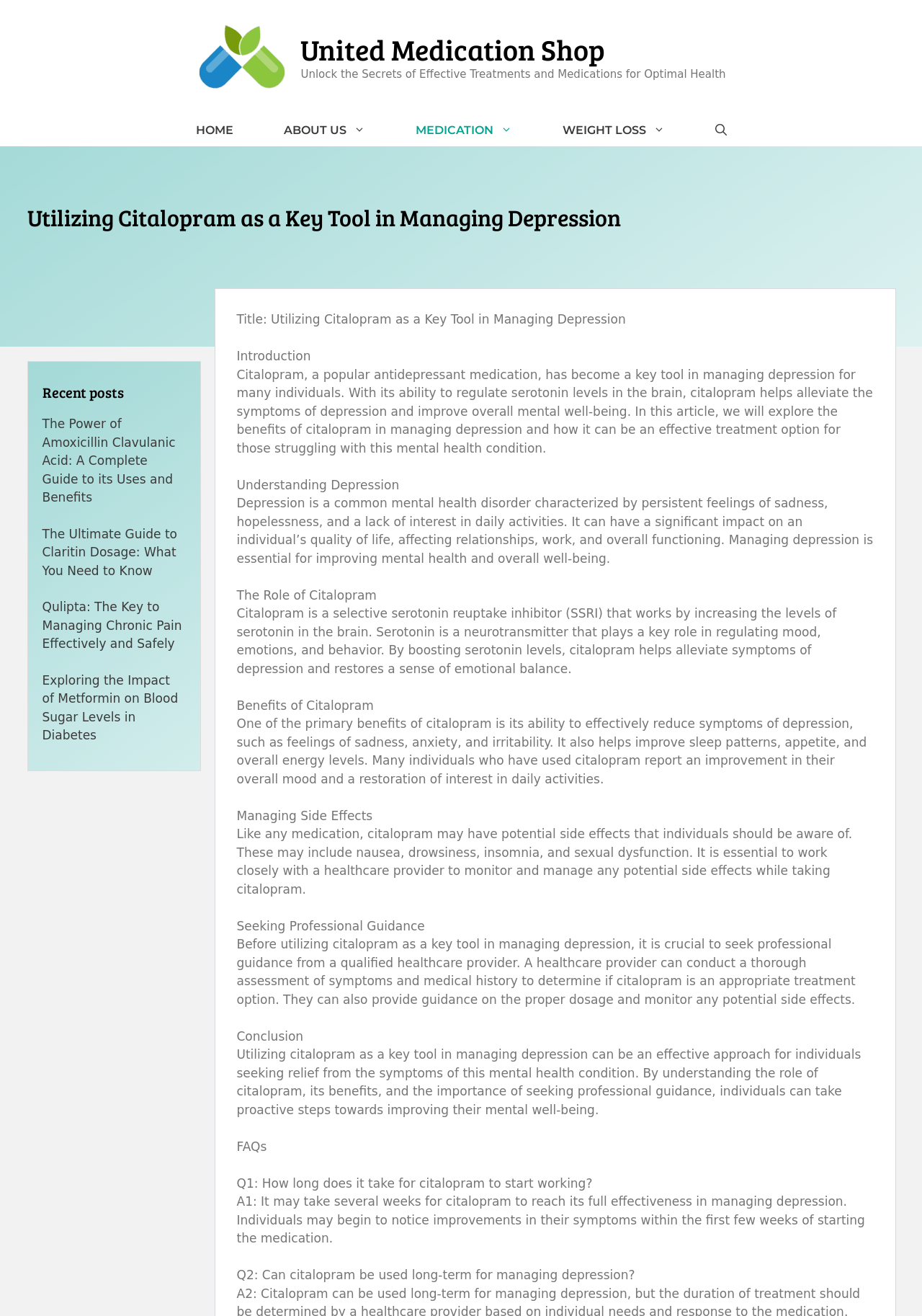Could you locate the bounding box coordinates for the section that should be clicked to accomplish this task: "Click the 'HOME' link".

[0.185, 0.087, 0.28, 0.111]